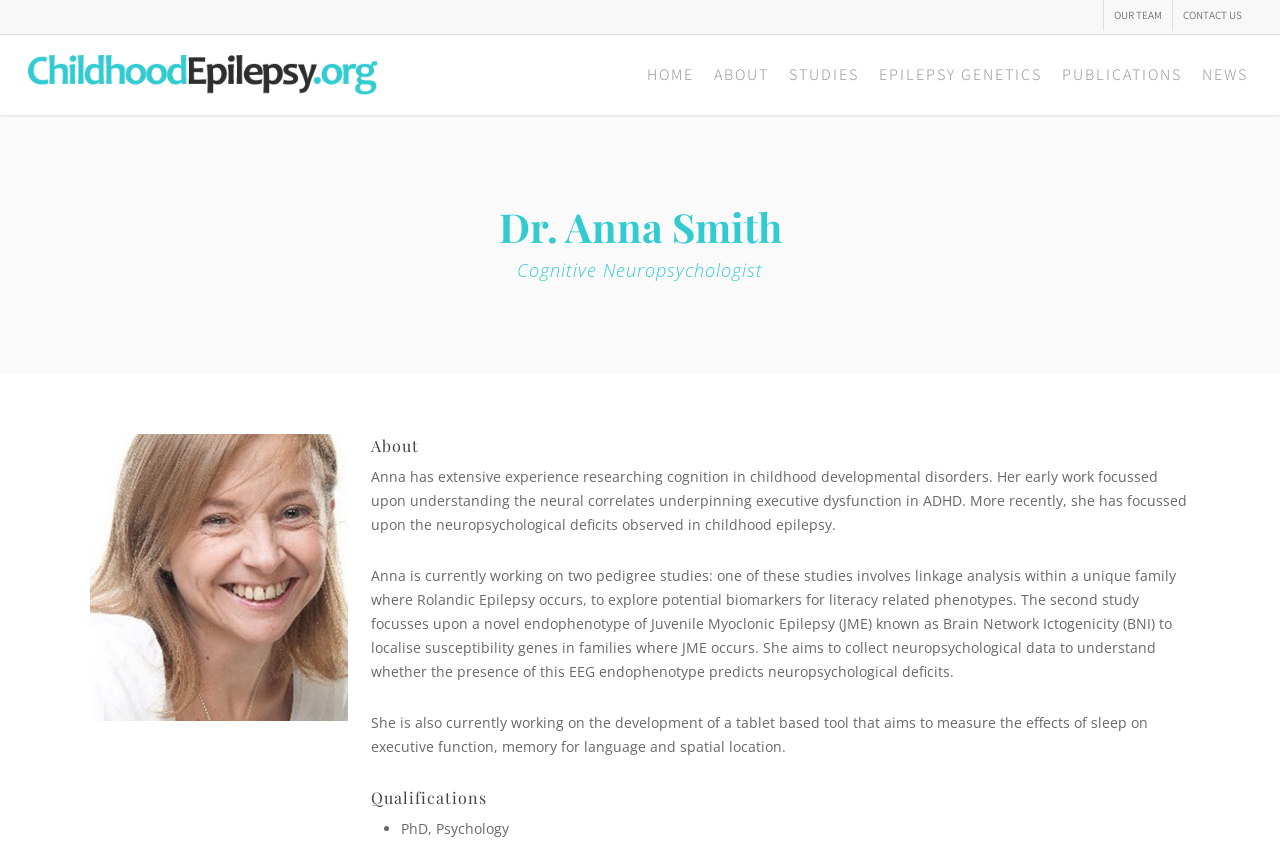Specify the bounding box coordinates of the region I need to click to perform the following instruction: "Learn about EPILEPSY GENETICS". The coordinates must be four float numbers in the range of 0 to 1, i.e., [left, top, right, bottom].

[0.687, 0.08, 0.814, 0.099]